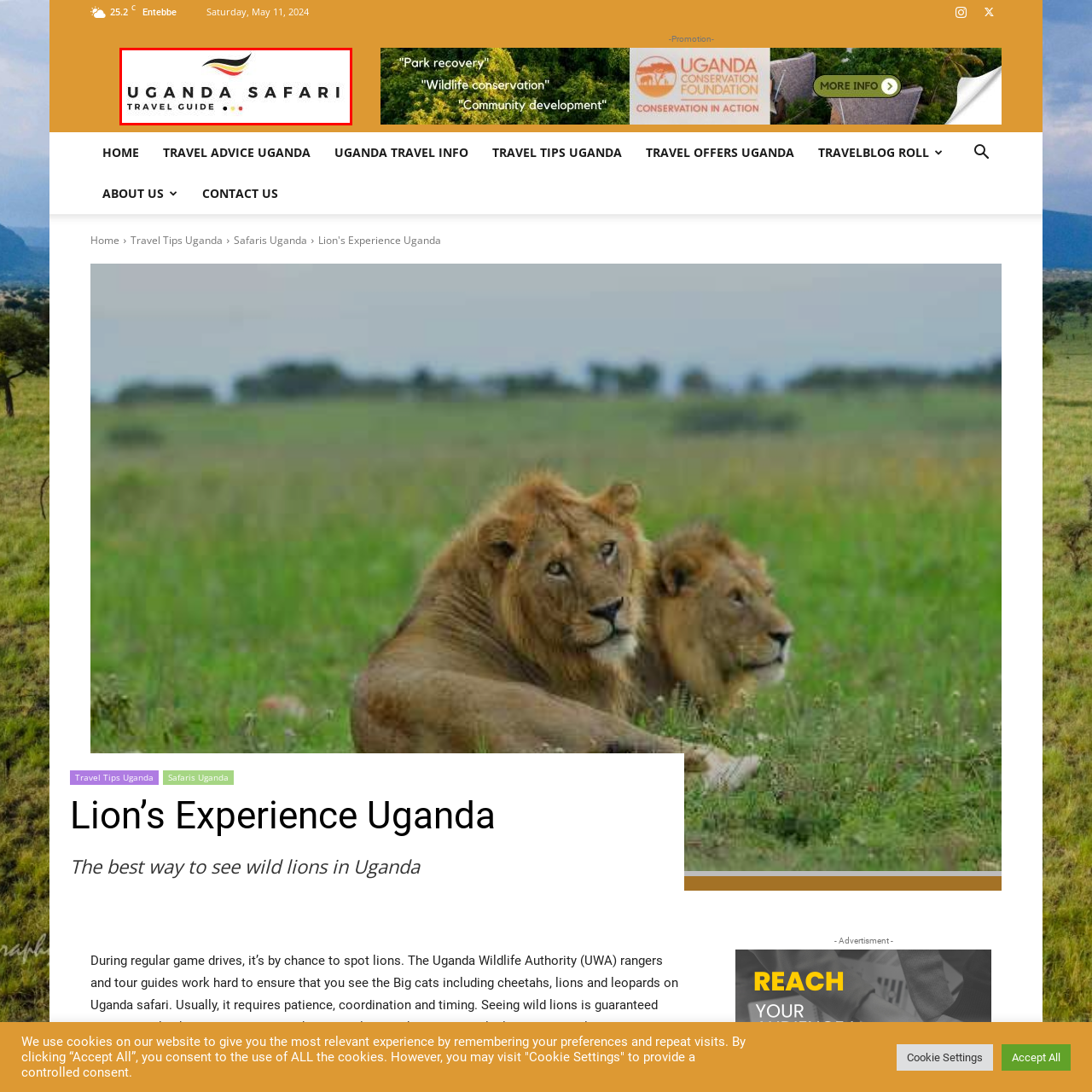Describe extensively the image that is situated inside the red border.

The image features the logo of "Uganda Safari Travel Guide." This logo prominently showcases the name in bold, capital letters with "UGANDA SAFARI" emphasized, while "TRAVEL GUIDE" is displayed in a smaller font beneath. The design incorporates a stylized, wavy graphic above the text, which is inspired by the colors of the Ugandan flag—black, yellow, and red—further enhancing its connection to Ugandan heritage. This visually appealing logo reflects the essence of adventure and exploration central to safari travel in Uganda, inviting travelers to discover the country's rich wildlife and natural beauty.